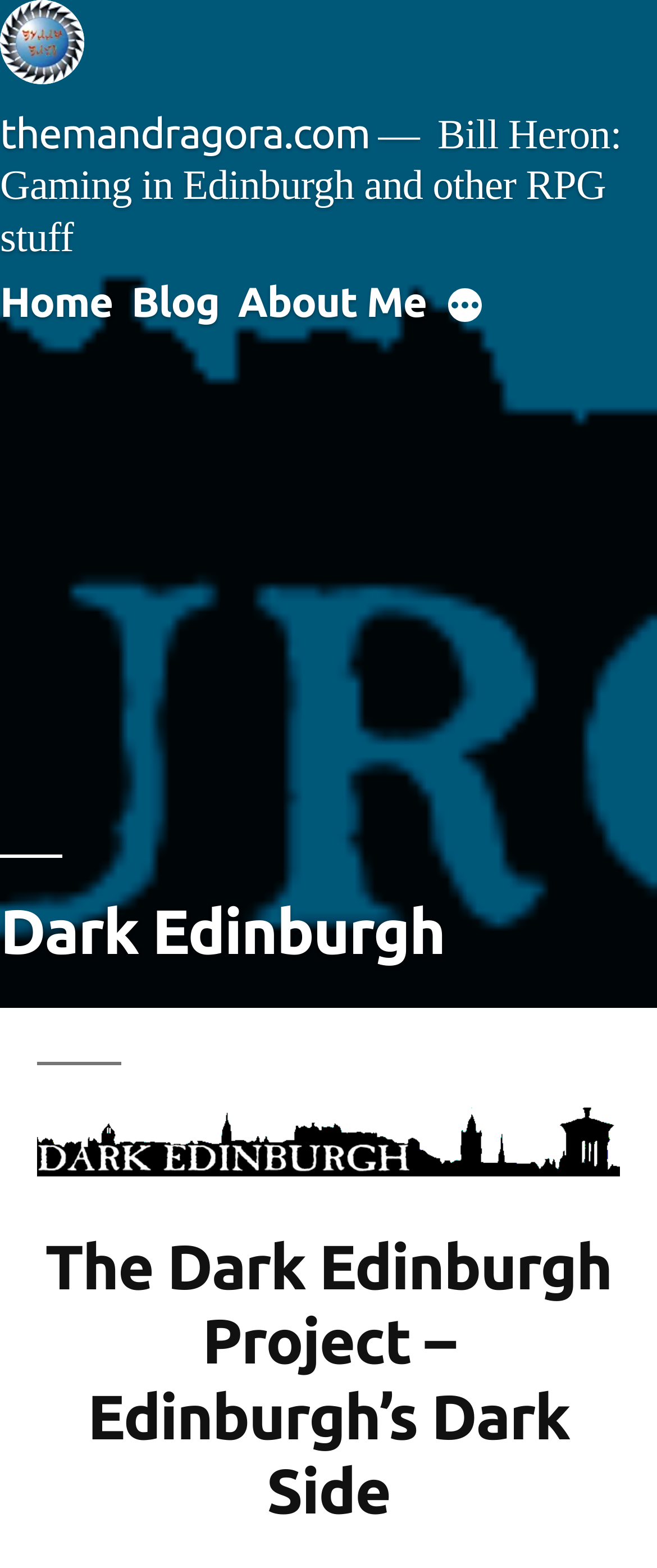What is the name of the author or creator of the website?
Answer the question in as much detail as possible.

I found the answer by looking at the StaticText element with the description 'Bill Heron: Gaming in Edinburgh and other RPG stuff', which suggests that Bill Heron is the author or creator of the website.